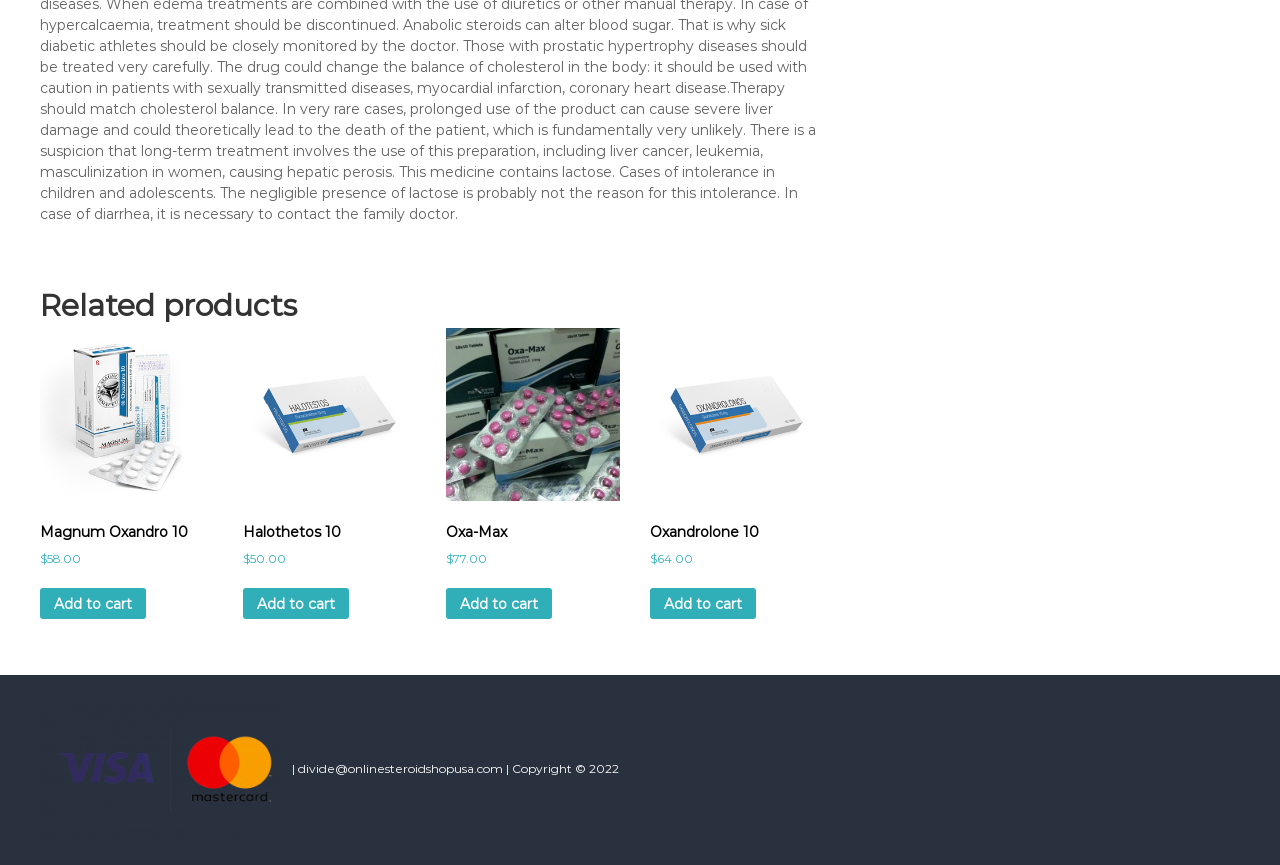Given the description https://www.wto.org/, predict the bounding box coordinates of the UI element. Ensure the coordinates are in the format (top-left x, top-left y, bottom-right x, bottom-right y) and all values are between 0 and 1.

None